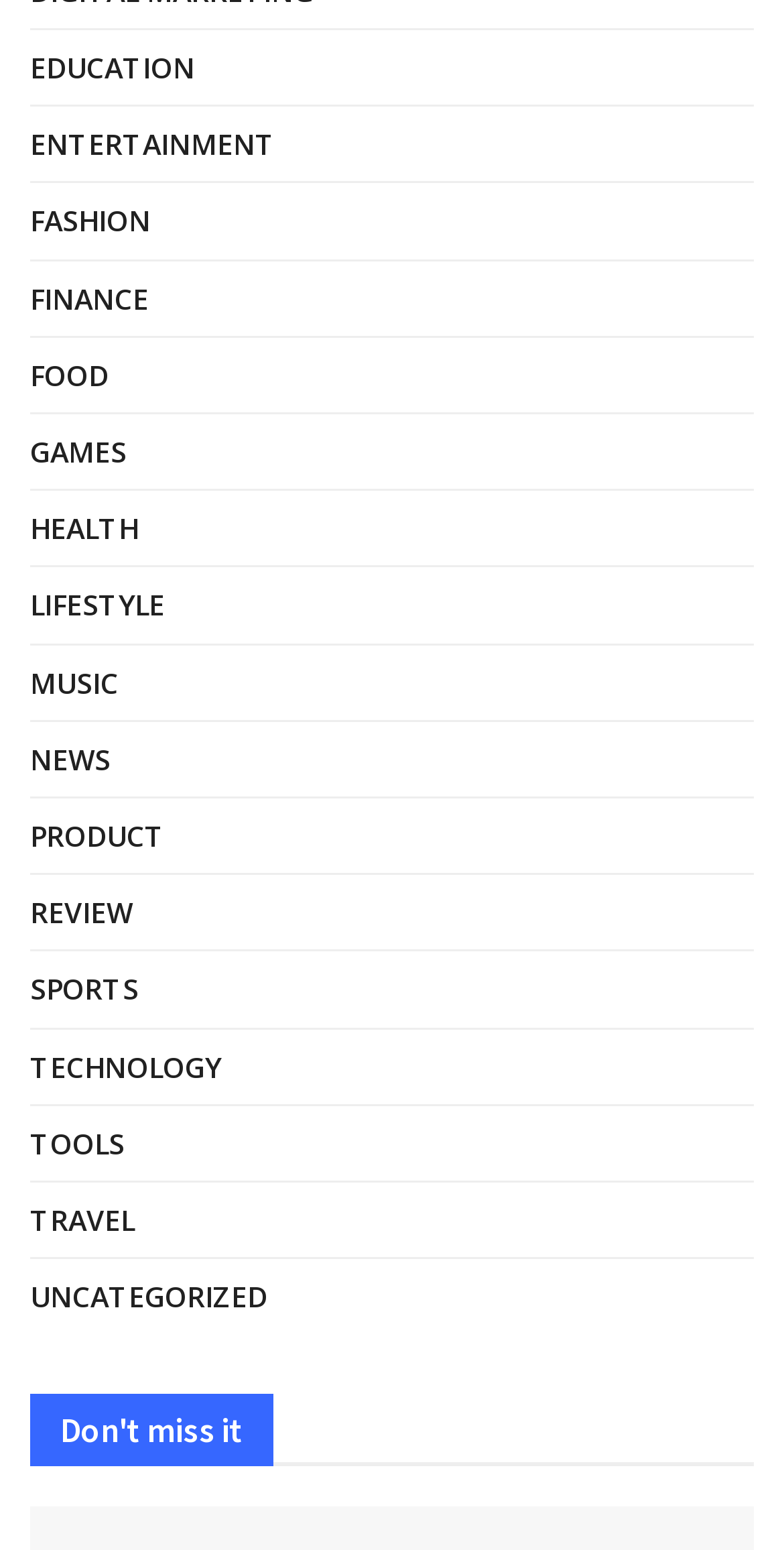Identify the bounding box coordinates of the section to be clicked to complete the task described by the following instruction: "Read LIFESTYLE articles". The coordinates should be four float numbers between 0 and 1, formatted as [left, top, right, bottom].

[0.038, 0.374, 0.21, 0.407]